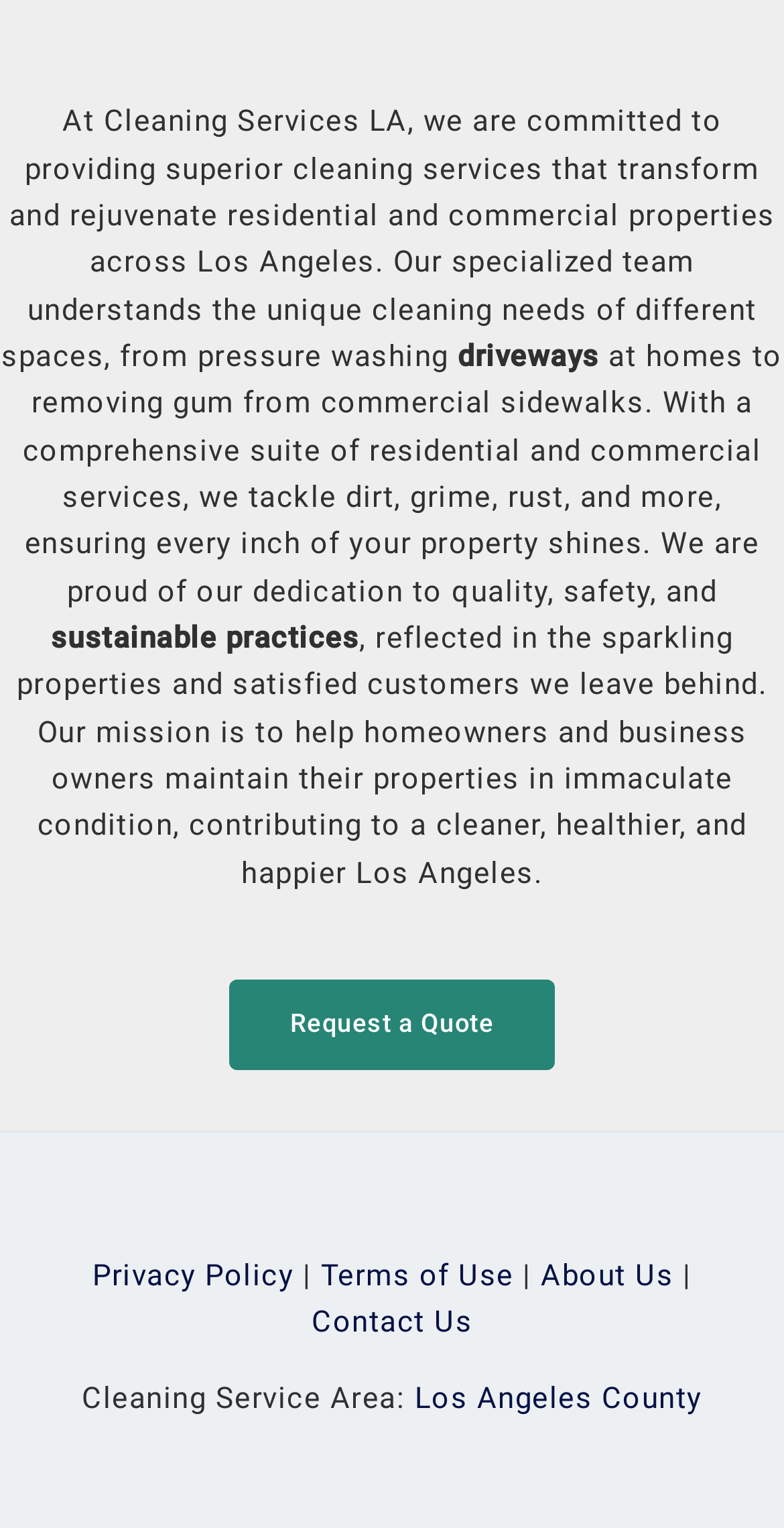What is the main service provided by At Cleaning Services LA?
From the details in the image, answer the question comprehensively.

Based on the text 'At Cleaning Services LA, we are committed to providing superior cleaning services...' and the overall content of the webpage, it is clear that the main service provided by At Cleaning Services LA is cleaning services.